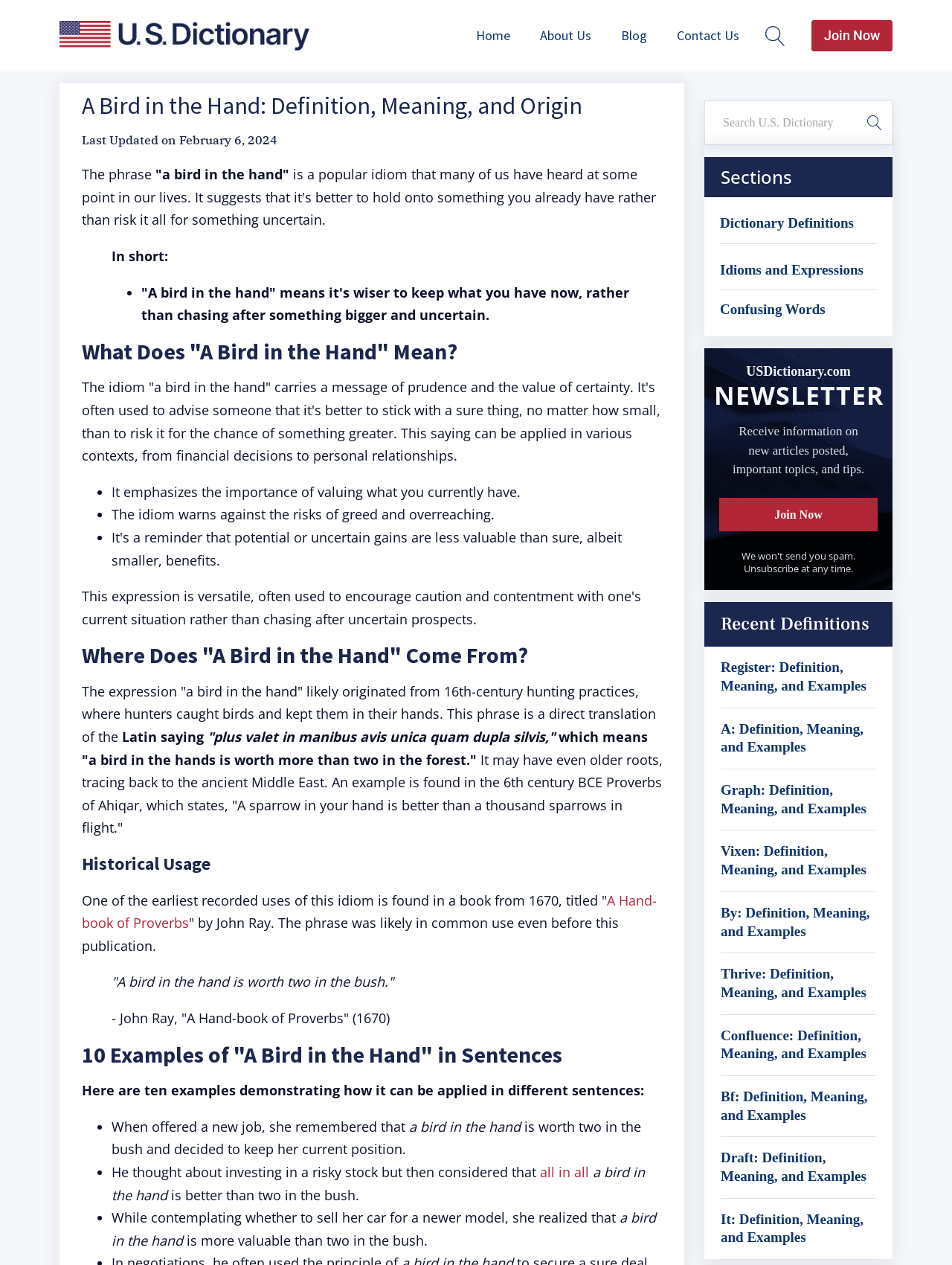Determine the bounding box coordinates of the region to click in order to accomplish the following instruction: "Search for a word". Provide the coordinates as four float numbers between 0 and 1, specifically [left, top, right, bottom].

[0.74, 0.079, 0.938, 0.115]